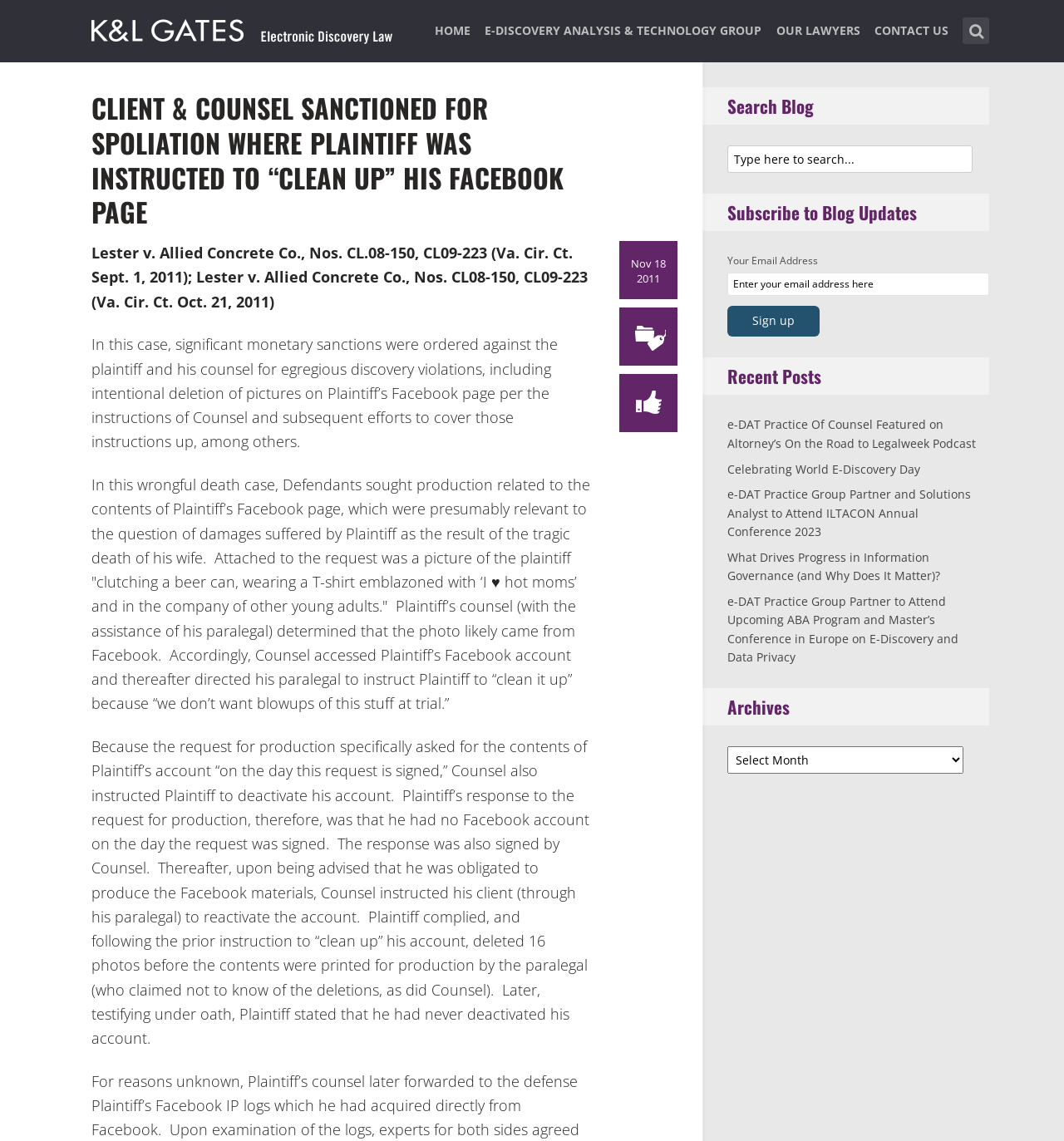Please examine the image and answer the question with a detailed explanation:
What is the purpose of the textbox with the placeholder 'Type here to search...'?

I inferred the purpose of the textbox by looking at its location and the surrounding elements, including the heading 'Search Blog' and the button with the text 'Sign up'.